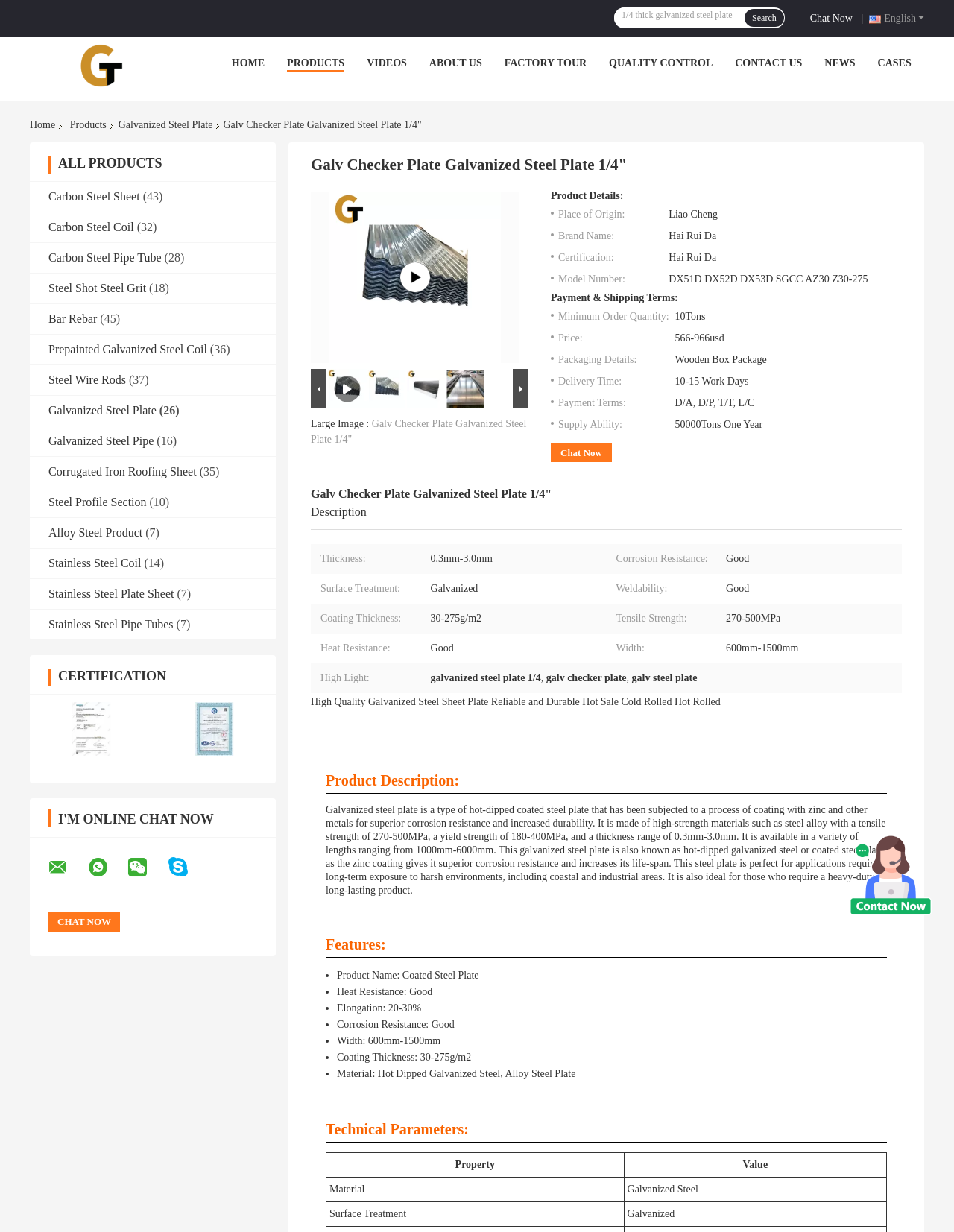Can you find the bounding box coordinates for the element that needs to be clicked to execute this instruction: "Contact the company"? The coordinates should be given as four float numbers between 0 and 1, i.e., [left, top, right, bottom].

[0.77, 0.047, 0.841, 0.056]